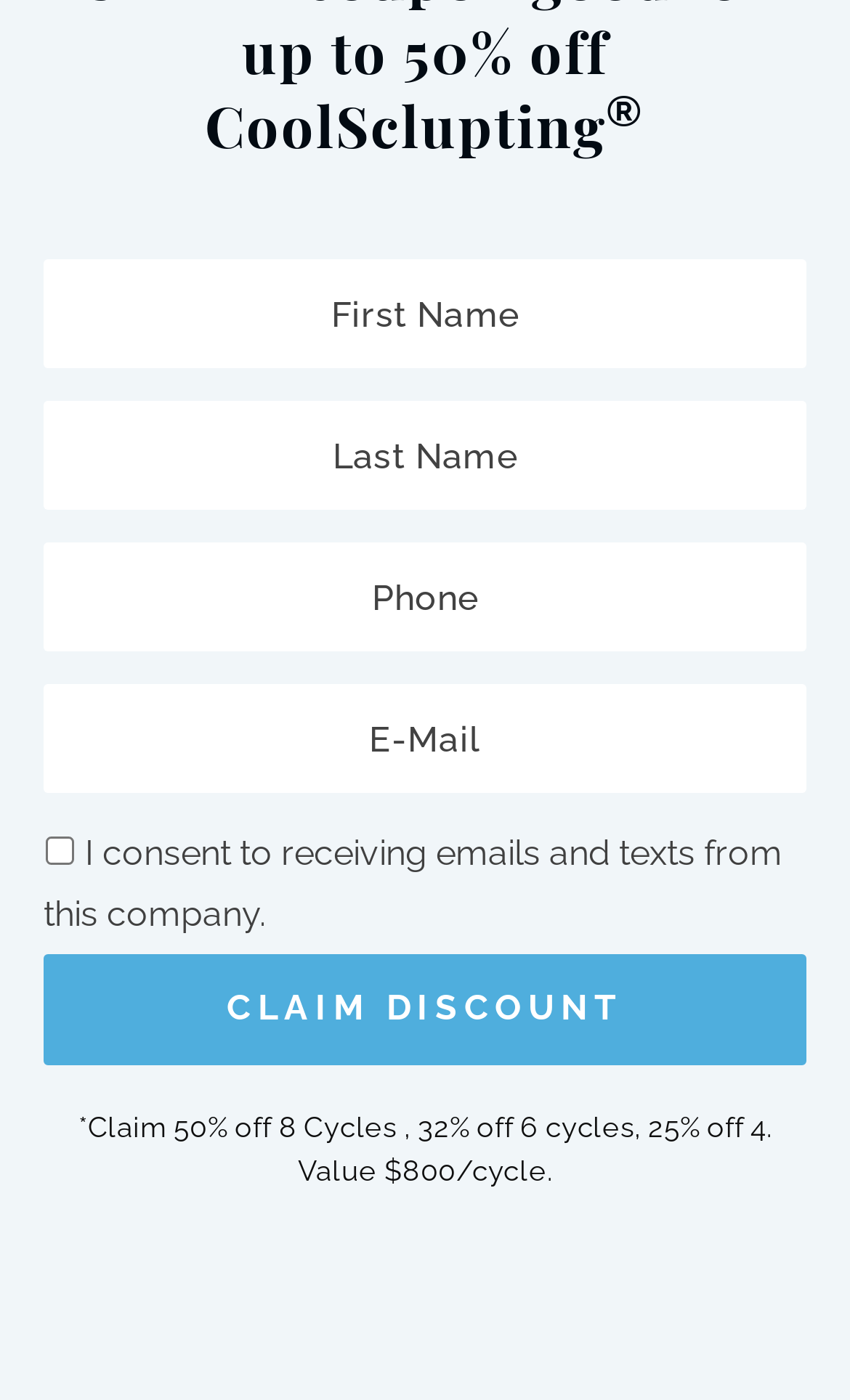What is the value of each cycle?
Based on the screenshot, provide a one-word or short-phrase response.

$800